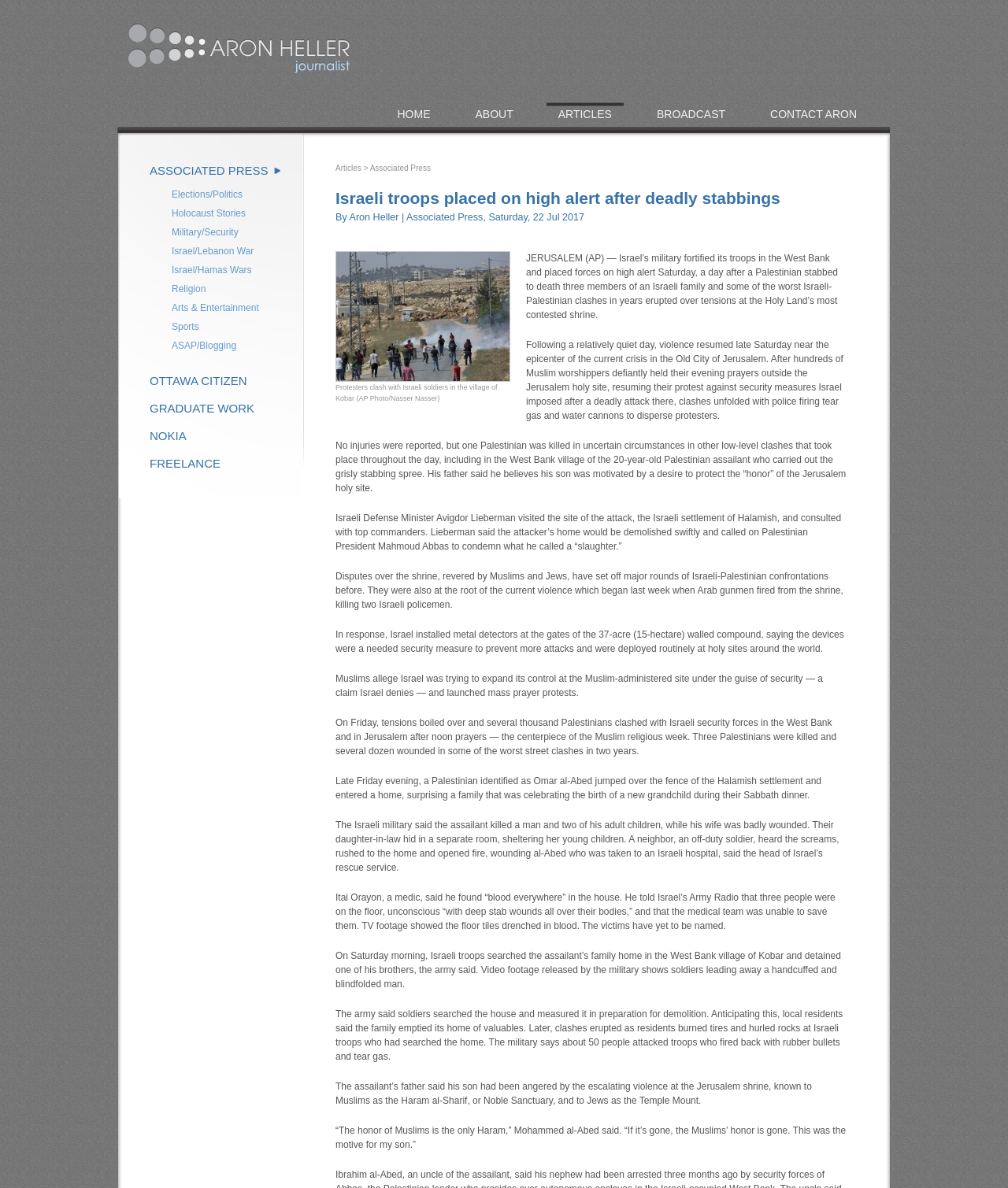Carefully observe the image and respond to the question with a detailed answer:
Who wrote the article 'Israeli troops placed on high alert after deadly stabbings'?

The answer can be found in the heading 'Israeli troops placed on high alert after deadly stabbings By Aron Heller | Associated Press, Saturday, 22 Jul 2017' where Aron Heller is mentioned as the author of the article.